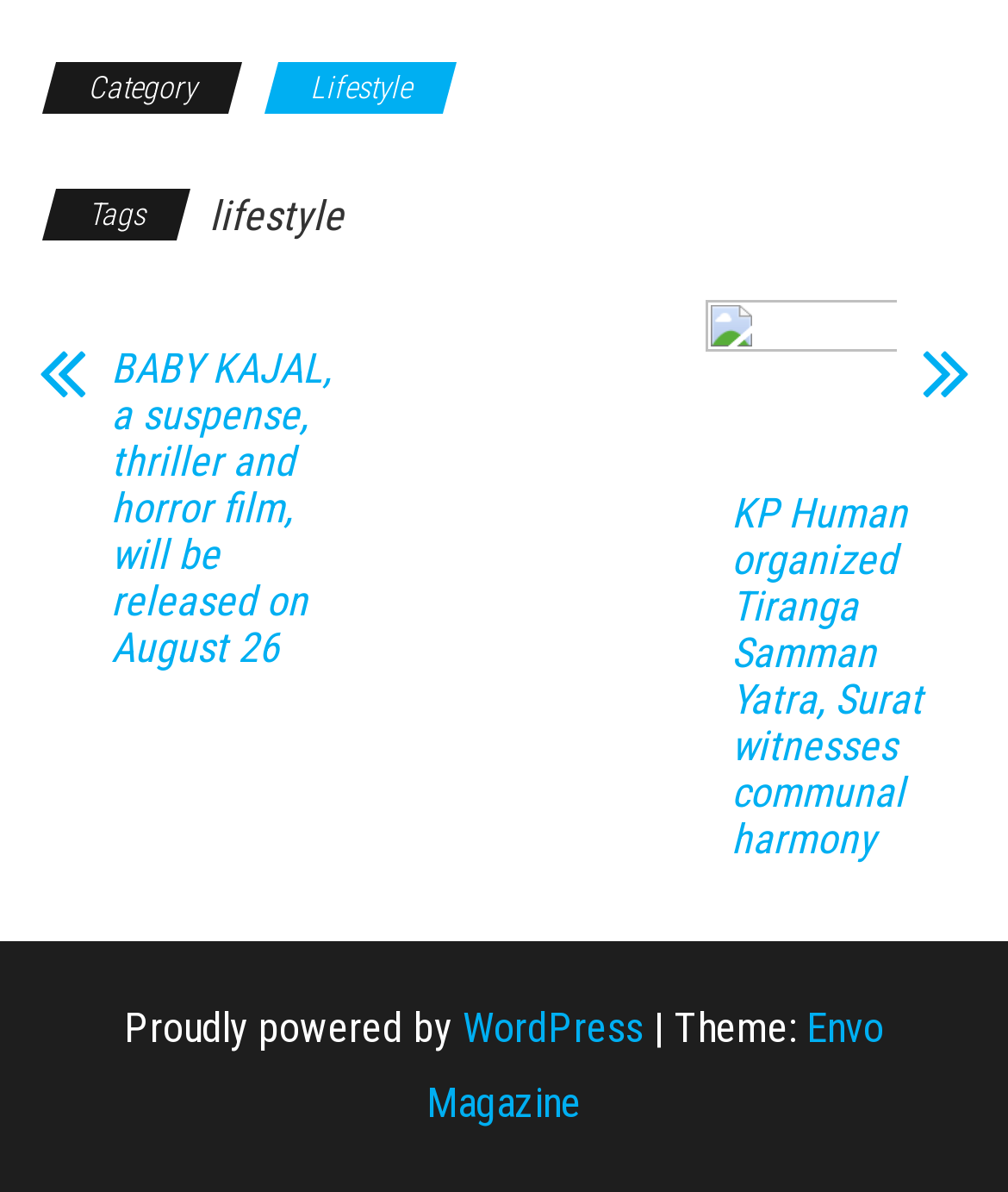Find the bounding box coordinates of the clickable element required to execute the following instruction: "Click Post Comment". Provide the coordinates as four float numbers between 0 and 1, i.e., [left, top, right, bottom].

None